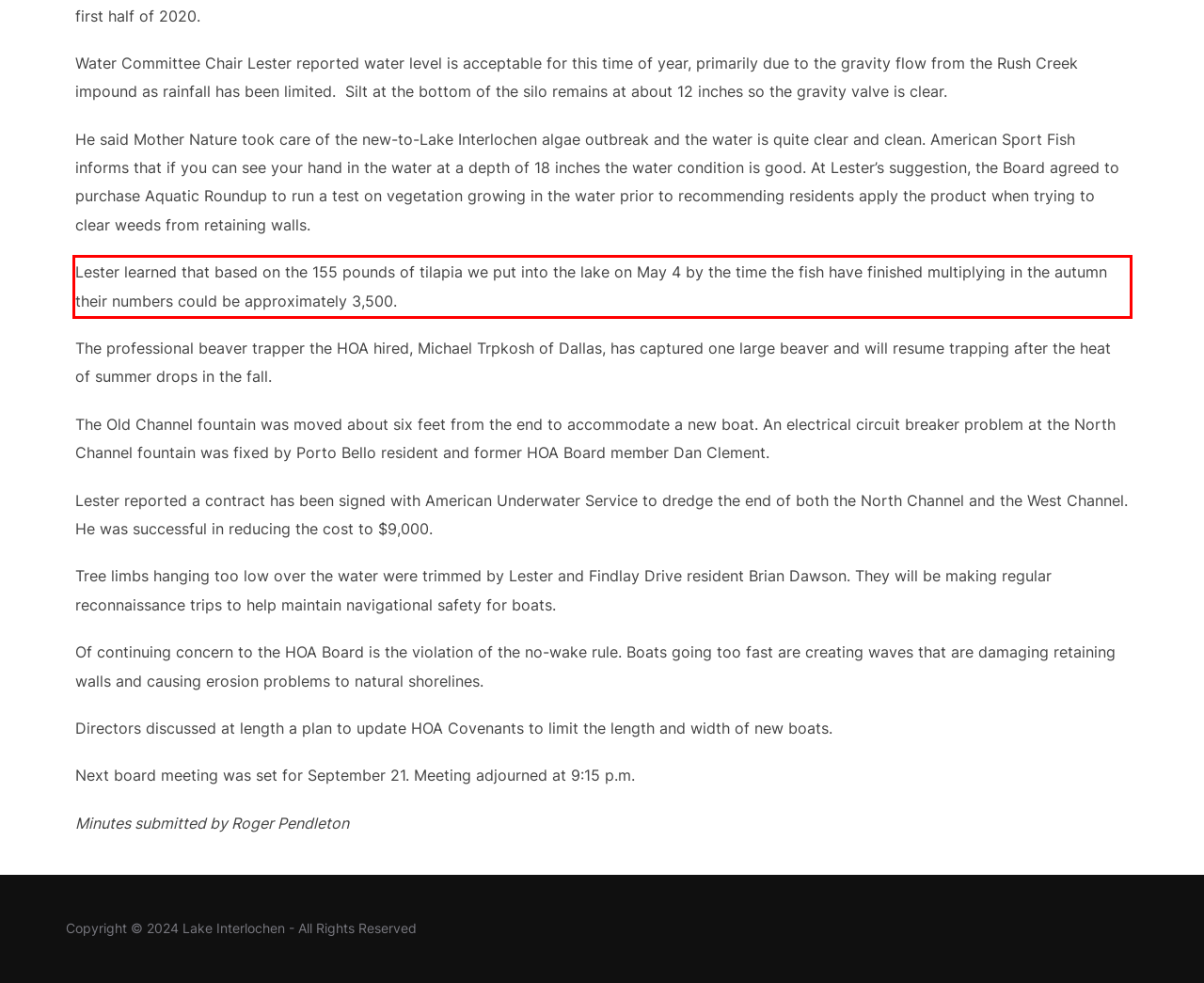Examine the webpage screenshot, find the red bounding box, and extract the text content within this marked area.

Lester learned that based on the 155 pounds of tilapia we put into the lake on May 4 by the time the fish have finished multiplying in the autumn their numbers could be approximately 3,500.